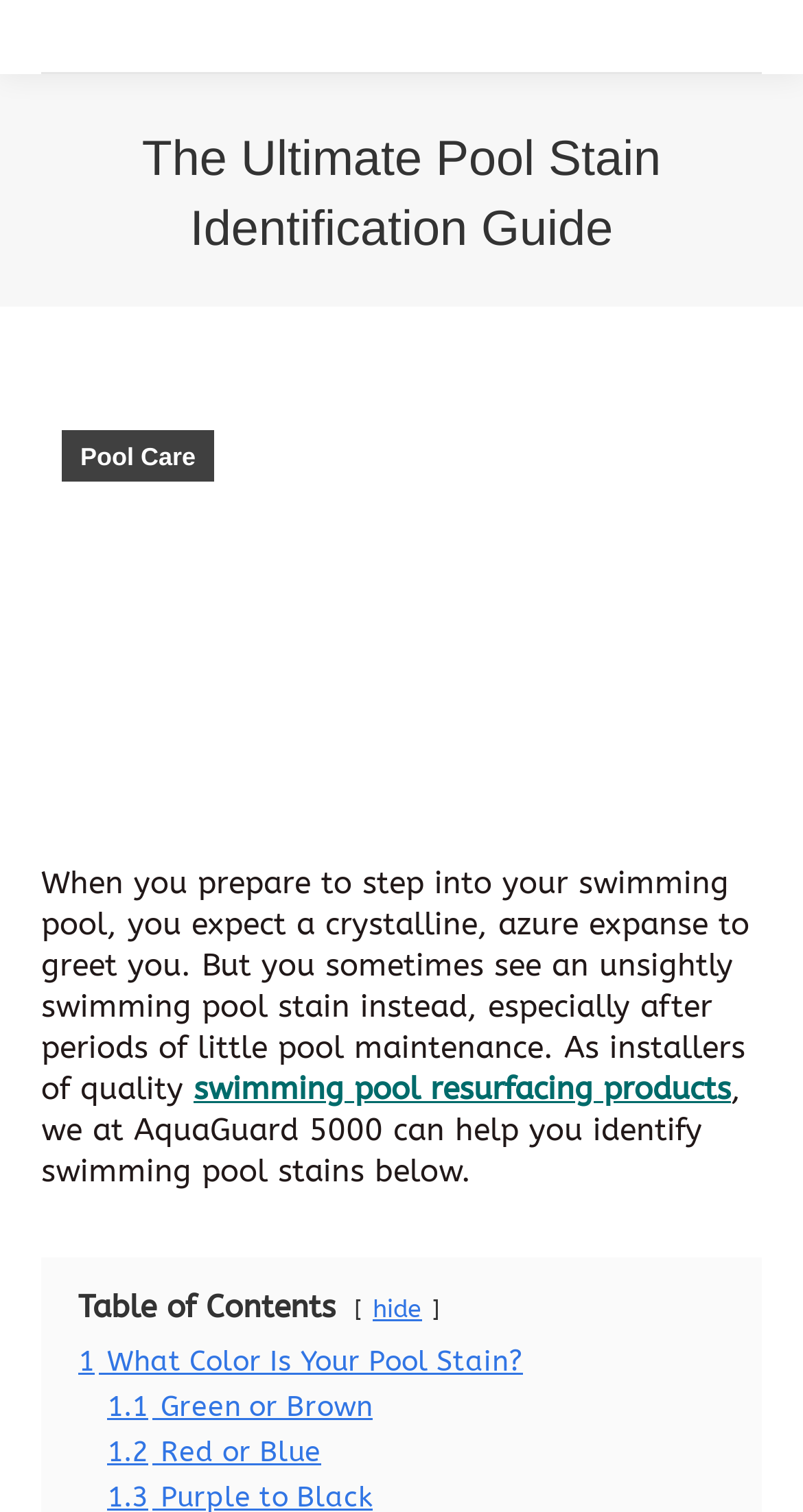What is the purpose of the 'Go to Top' link?
Look at the image and respond with a single word or a short phrase.

To scroll to the top of the webpage